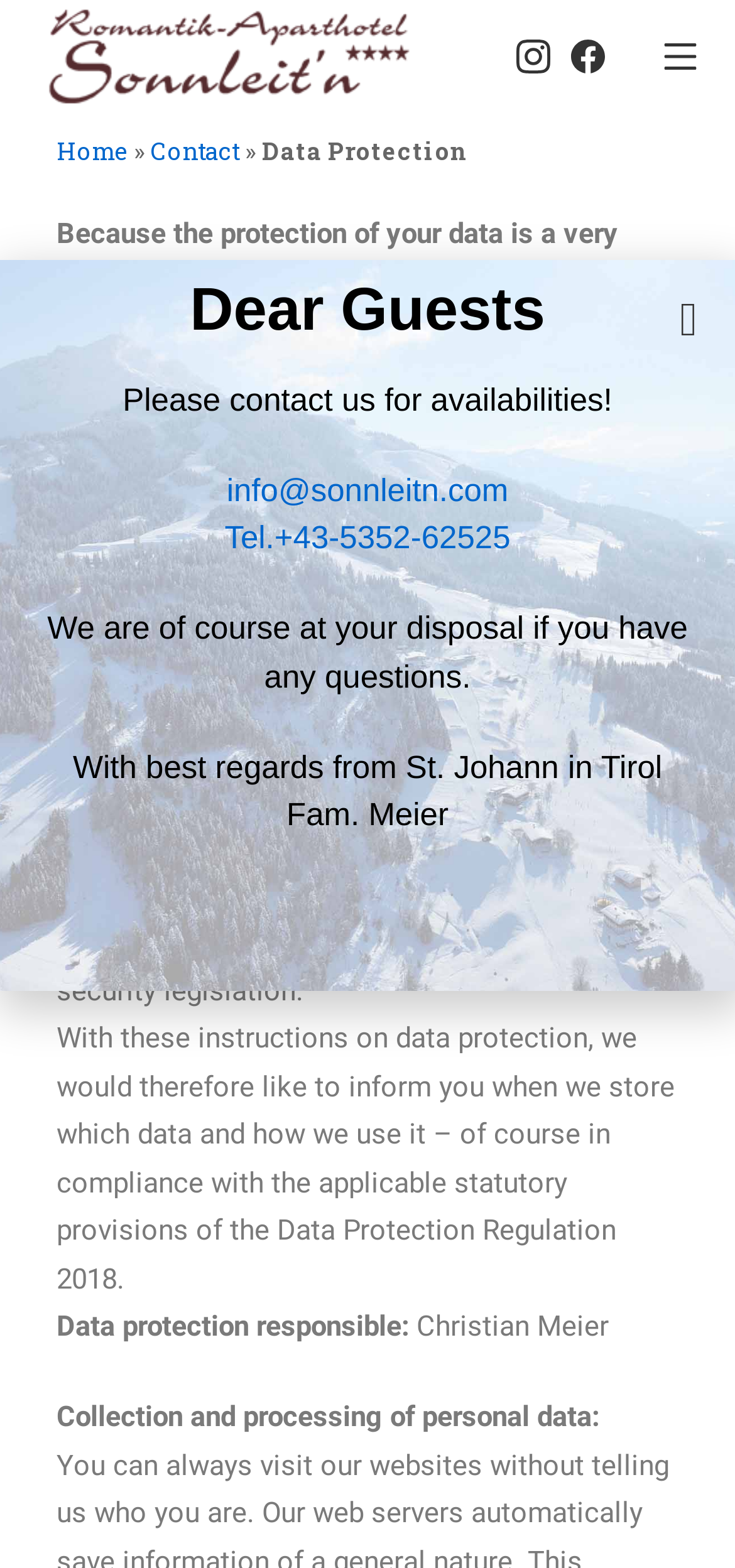Who is the data protection responsible?
Observe the image and answer the question with a one-word or short phrase response.

Christian Meier